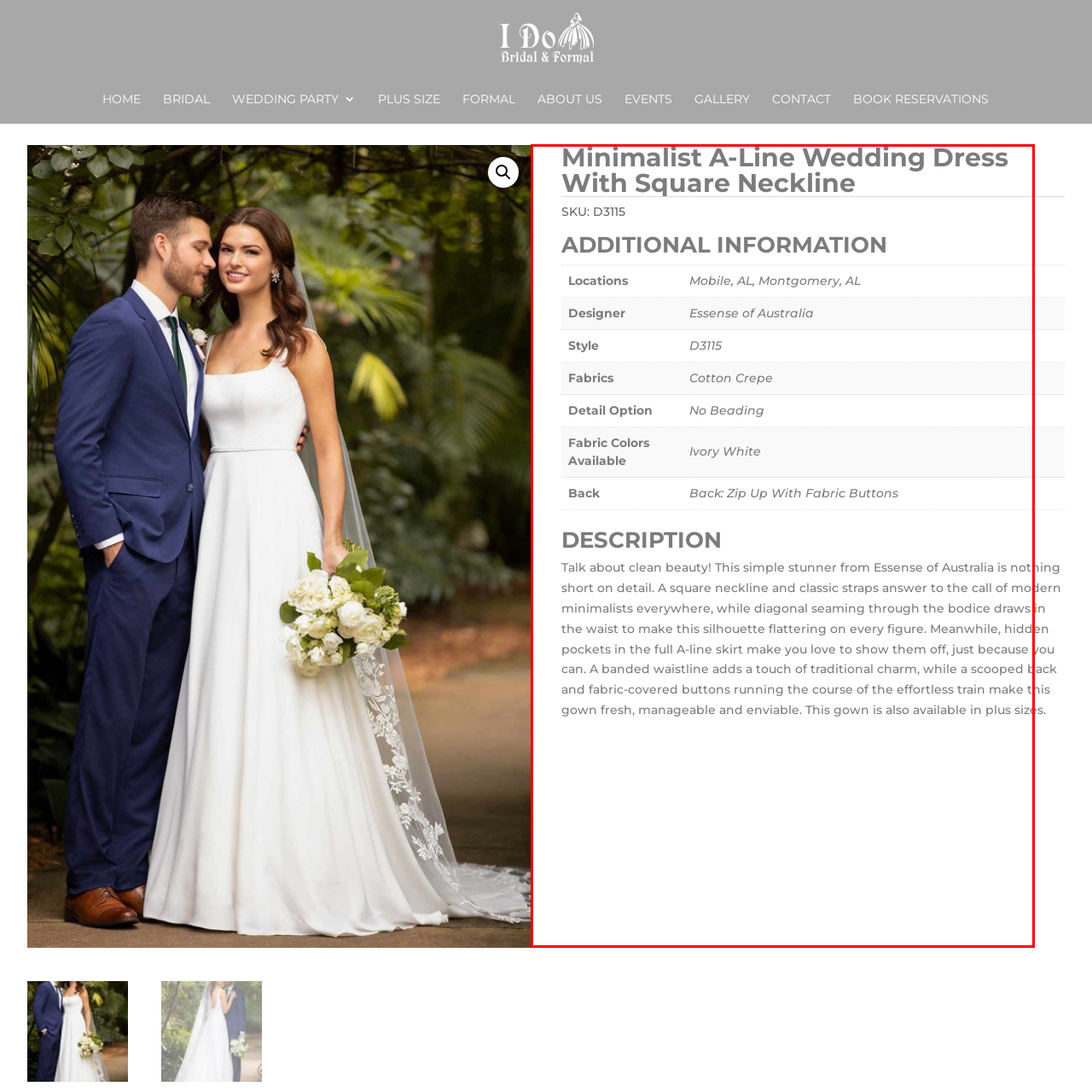Generate a detailed caption for the image within the red outlined area.

The image showcases a stunning **Minimalist A-Line Wedding Dress with a Square Neckline**, identified by SKU: **D3115**. This gown, designed by **Essense of Australia**, features a classic, clean aesthetic ideal for modern brides who appreciate simplicity and elegance. 

The additional information highlights that this style is available in locations such as **Mobile, AL**, and **Montgomery, AL**. Crafted from **Cotton Crepe**, the dress has no beading, emphasizing its minimalist charm. It's offered in a beautiful **Ivory White** color and includes a convenient **back zip closure with fabric buttons**. 

Described as a piece that embodies clean beauty, this gown features a square neckline supported by classic straps. The diagonal seaming accentuates the waist, offering a flattering silhouette for all figures. Practical hidden pockets in the full A-line skirt add functionality without compromising style. The banded waistline contributes a touch of traditional elegance, while the scooped back and fabric-covered buttons along the train enhance its fresh and enviable design. This bridal gown is also available in plus sizes, ensuring inclusivity for all brides-to-be.